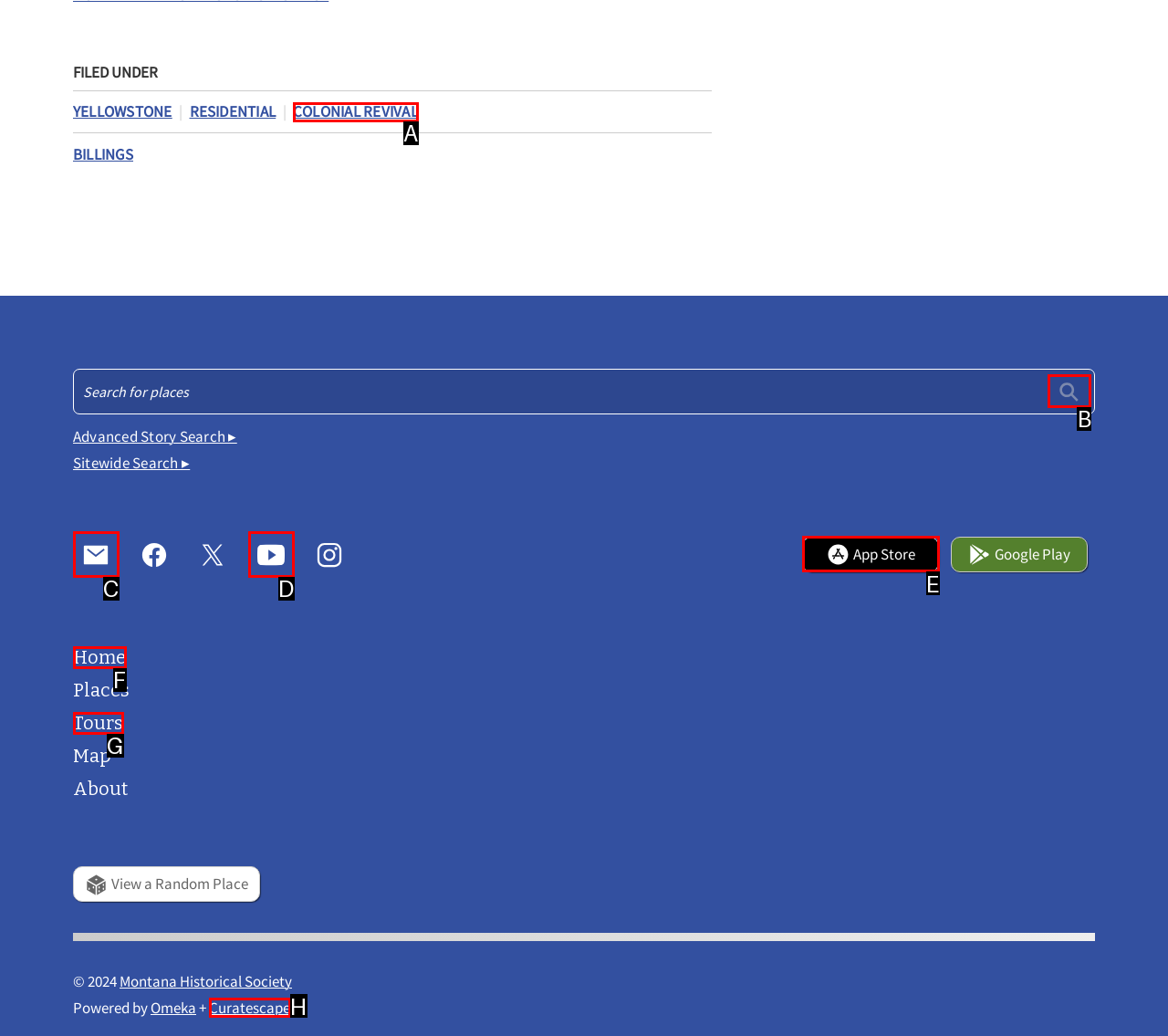Identify the correct choice to execute this task: Submit a search query
Respond with the letter corresponding to the right option from the available choices.

B